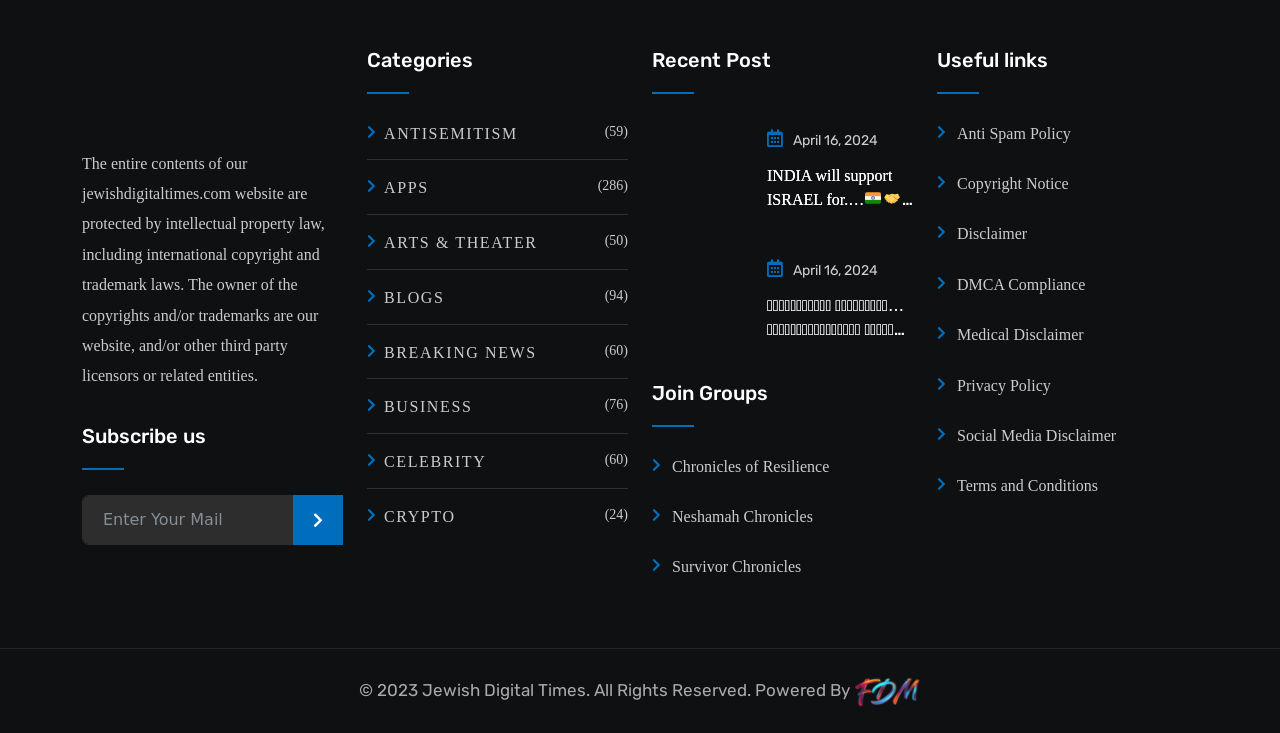Please provide the bounding box coordinates for the element that needs to be clicked to perform the instruction: "View the 'Gallery'". The coordinates must consist of four float numbers between 0 and 1, formatted as [left, top, right, bottom].

None